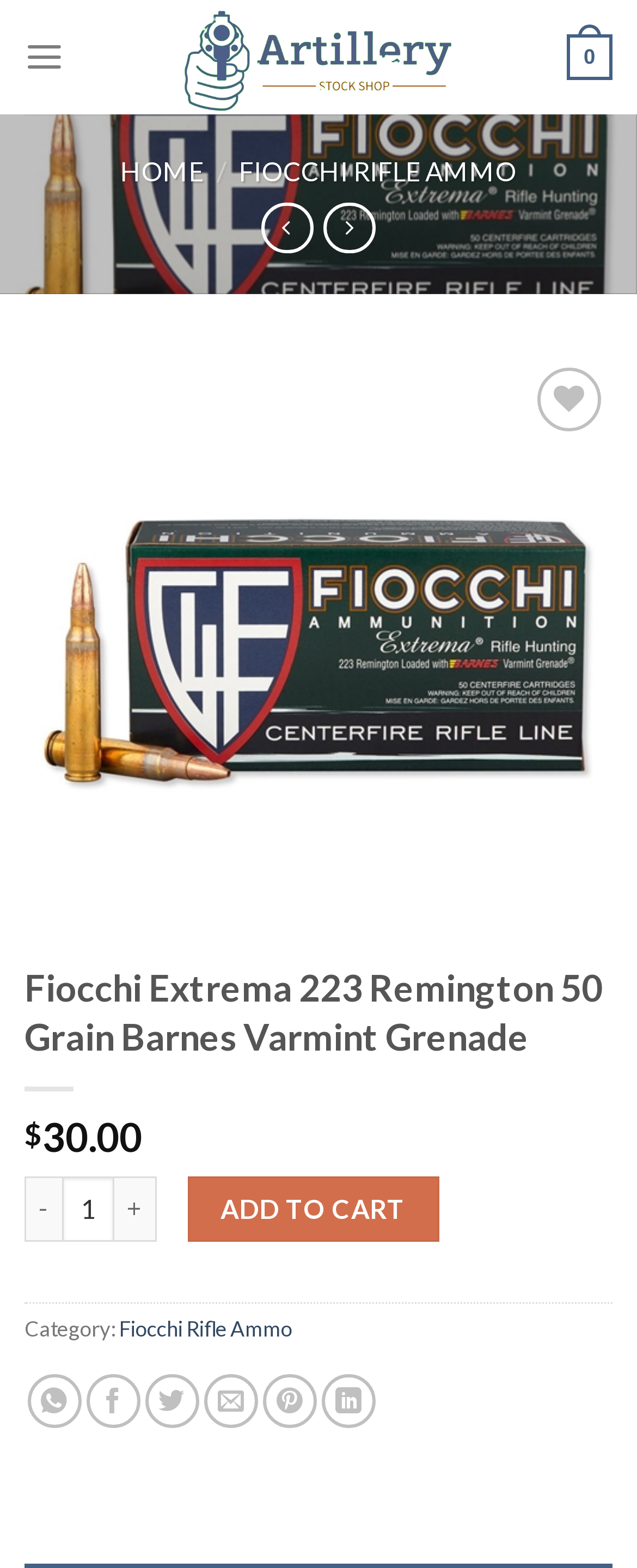What is the function of the button with the '+' icon?
Could you answer the question in a detailed manner, providing as much information as possible?

I found the function of the button by looking at its location and context, which is next to the spinbutton element that allows users to select the quantity of the product, and inferring that it is used to increase the quantity.